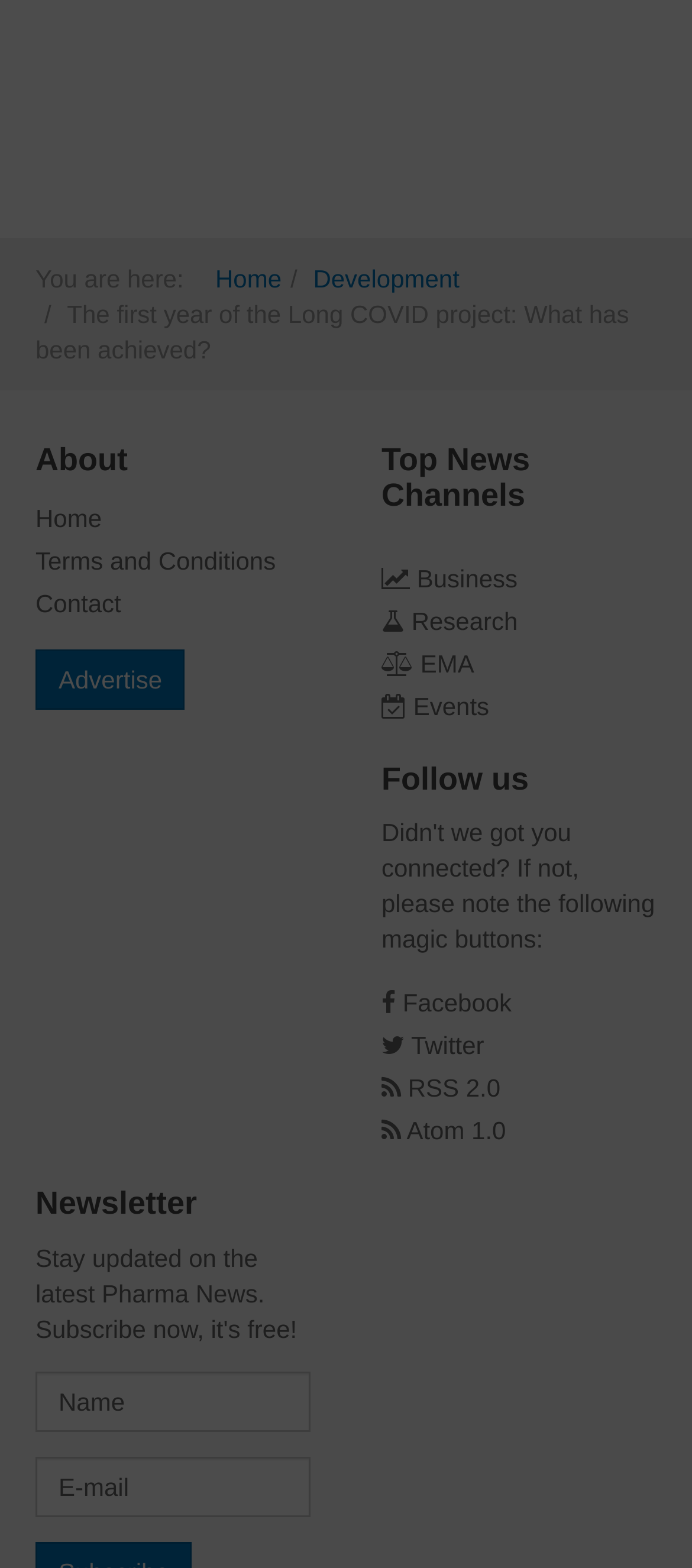Provide the bounding box coordinates for the UI element described in this sentence: "Advertise". The coordinates should be four float values between 0 and 1, i.e., [left, top, right, bottom].

[0.051, 0.414, 0.268, 0.453]